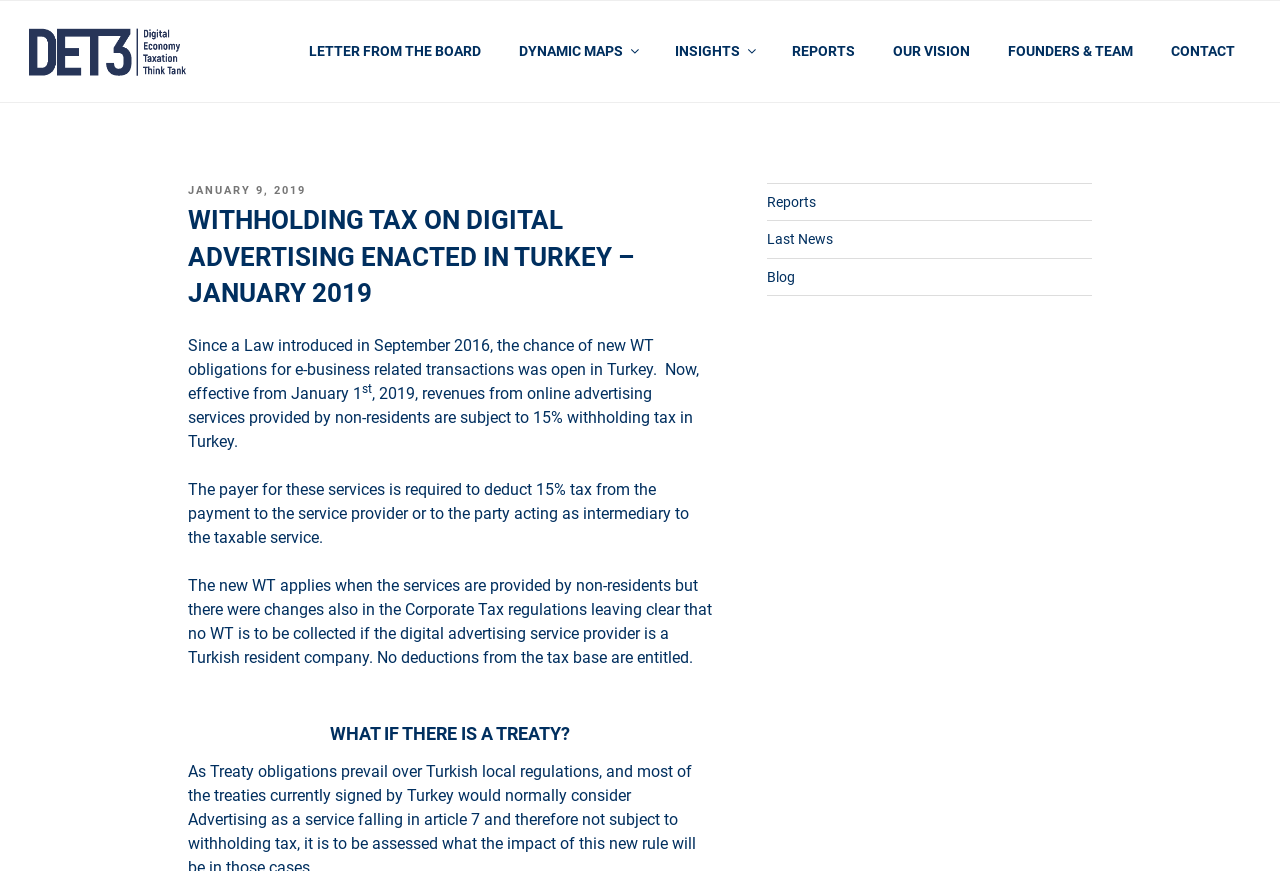What is the topic of the blog post?
Use the screenshot to answer the question with a single word or phrase.

Withholding tax on digital advertising in Turkey